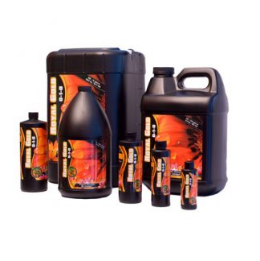Provide a one-word or one-phrase answer to the question:
What is the purpose of the products?

Plant nutrition